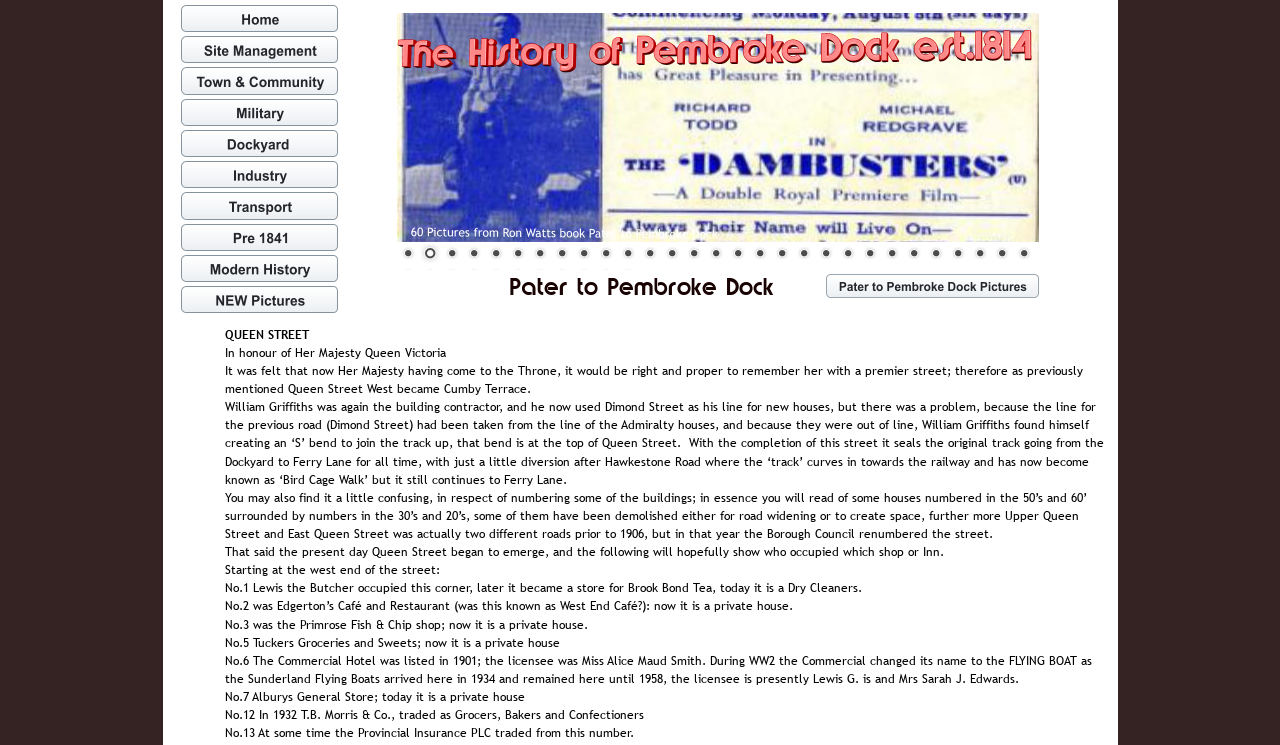Could you locate the bounding box coordinates for the section that should be clicked to accomplish this task: "Click the link '1'".

[0.31, 0.325, 0.327, 0.354]